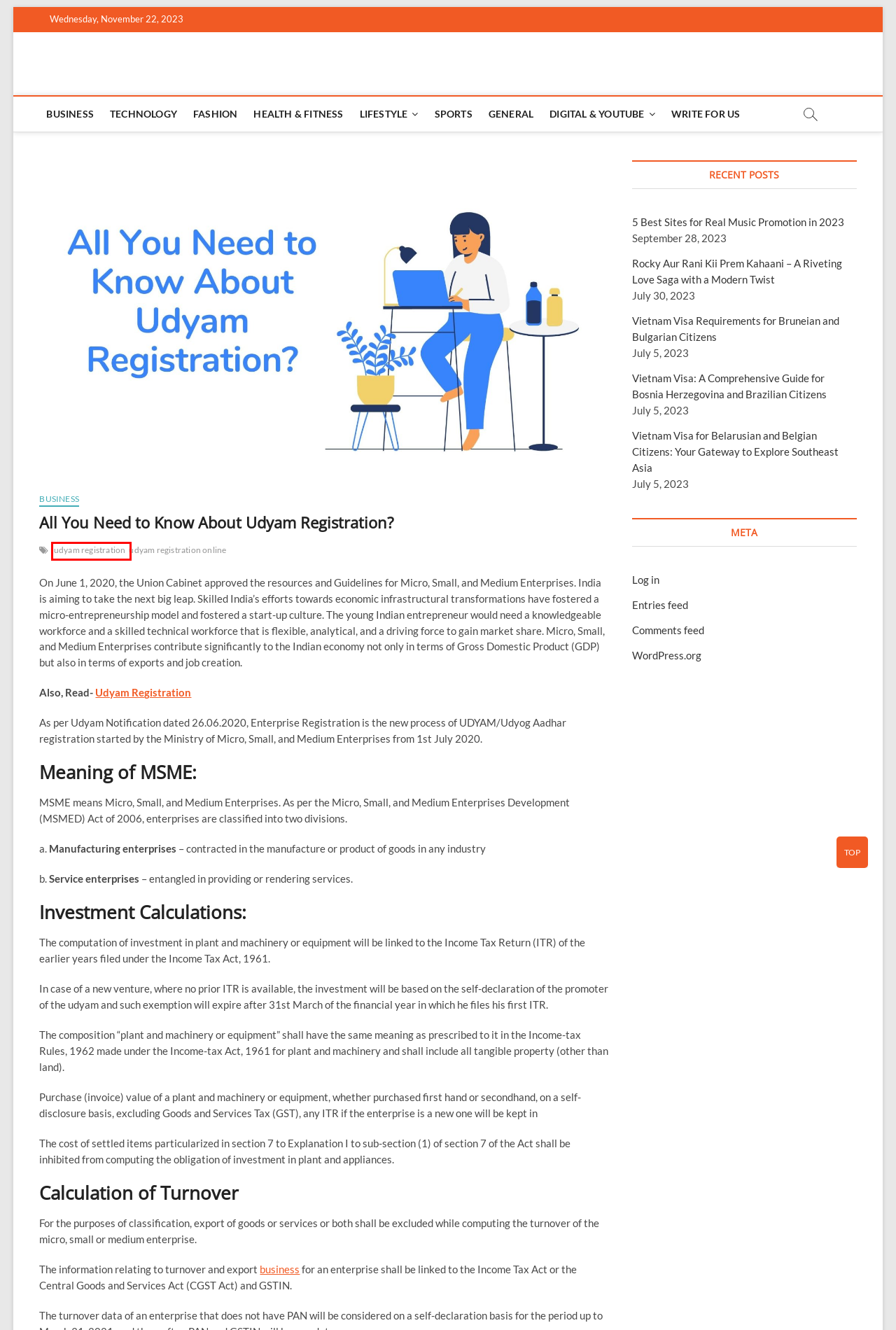You are provided with a screenshot of a webpage highlighting a UI element with a red bounding box. Choose the most suitable webpage description that matches the new page after clicking the element in the bounding box. Here are the candidates:
A. MSME REGISTRATION TO NEW UDYAM PORTAL MANDATORY -
B. udyam registration online Archives -
C. Sports Archives -
D. Blog Tool, Publishing Platform, and CMS – WordPress.org
E. Rocky Aur Rani Kii Prem Kahaani - A Riveting Love Saga with a Modern Twist -
F. General Archives -
G. Technology Archives -
H. udyam registration Archives -

H